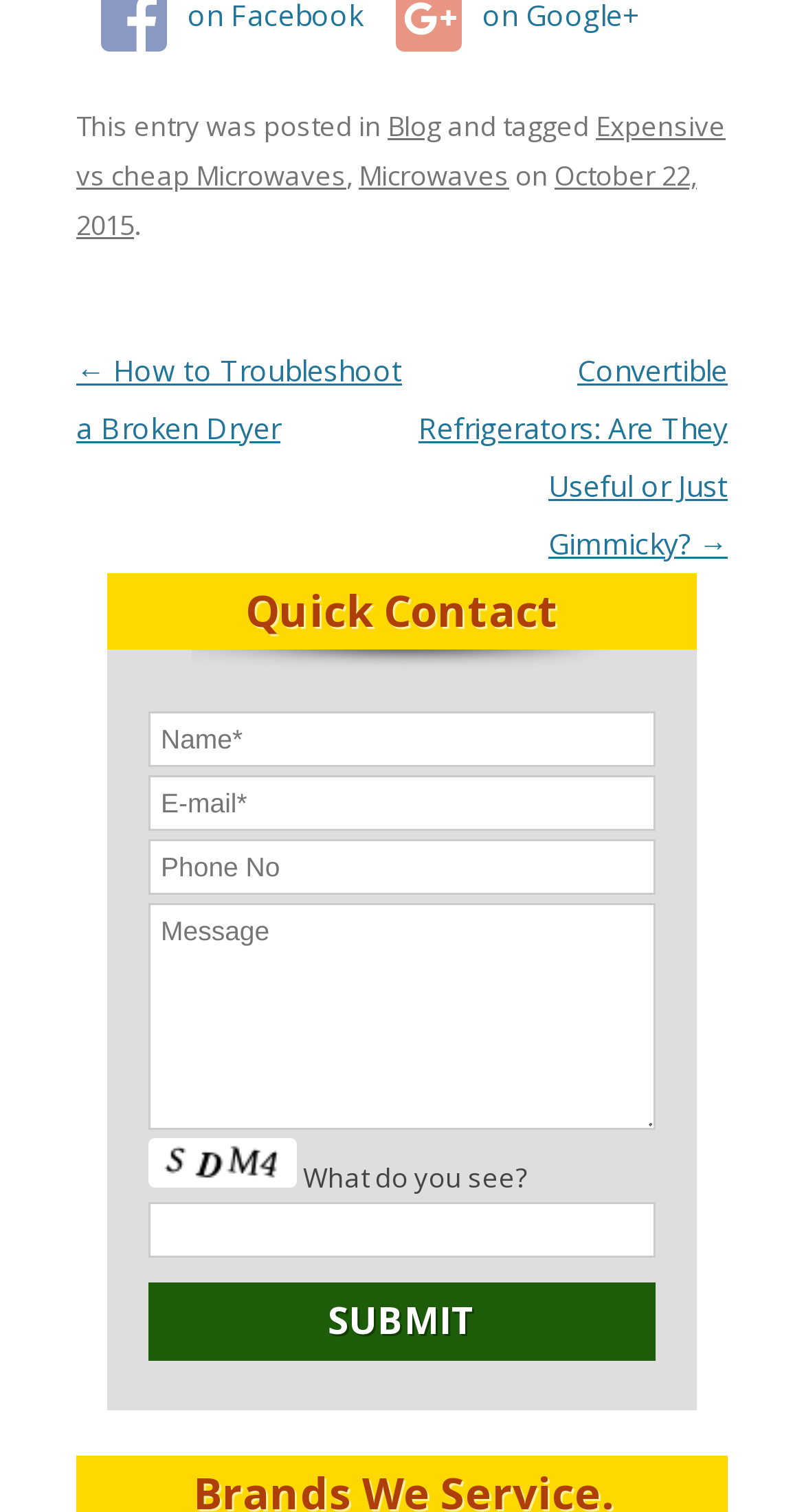Pinpoint the bounding box coordinates of the area that should be clicked to complete the following instruction: "Click the 'Submit' button". The coordinates must be given as four float numbers between 0 and 1, i.e., [left, top, right, bottom].

[0.185, 0.848, 0.815, 0.9]